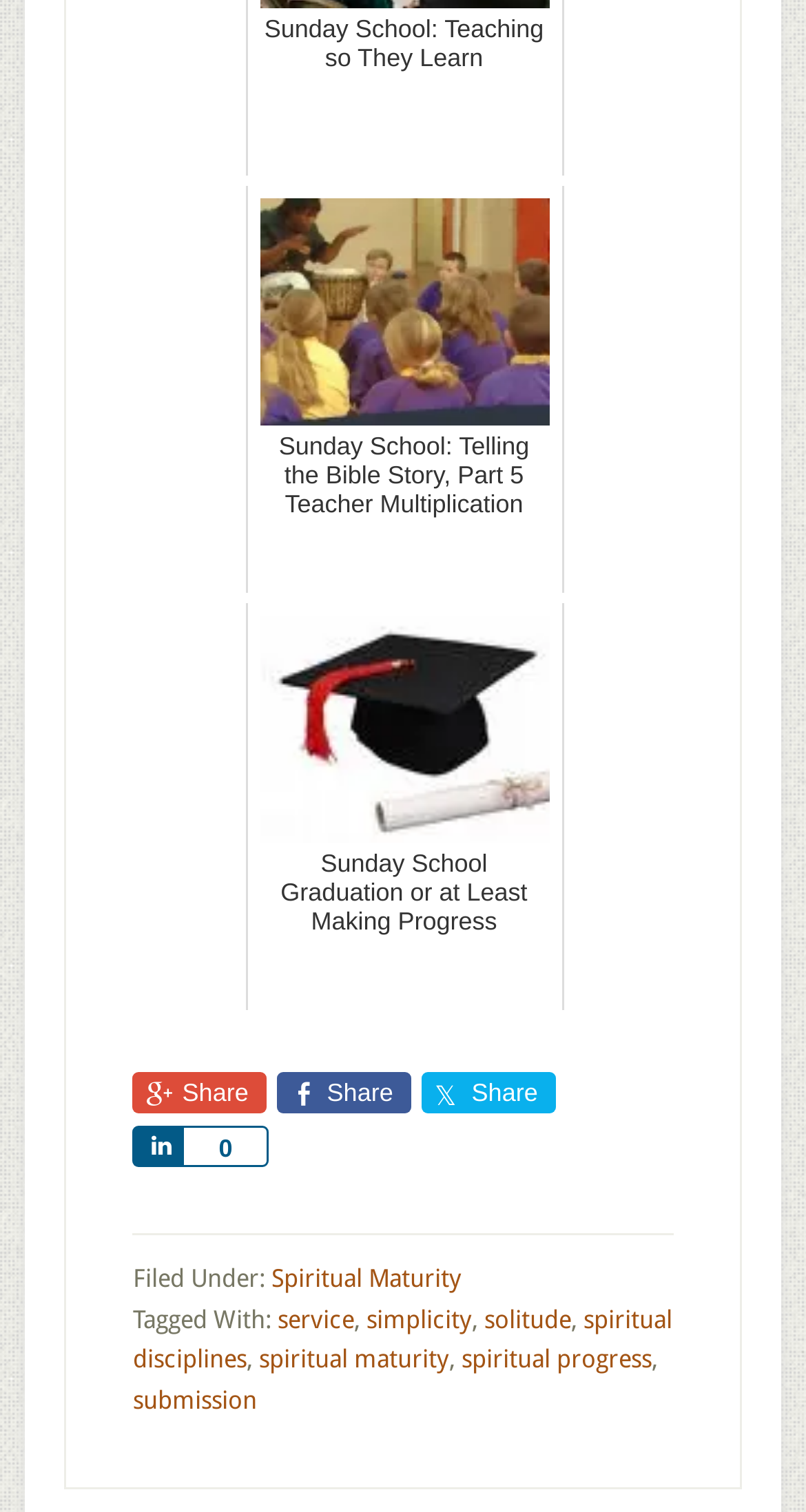Find the bounding box coordinates for the element that must be clicked to complete the instruction: "Click on Sunday School: Telling the Bible Story, Part 5 Teacher Multiplication". The coordinates should be four float numbers between 0 and 1, indicated as [left, top, right, bottom].

[0.304, 0.122, 0.699, 0.391]